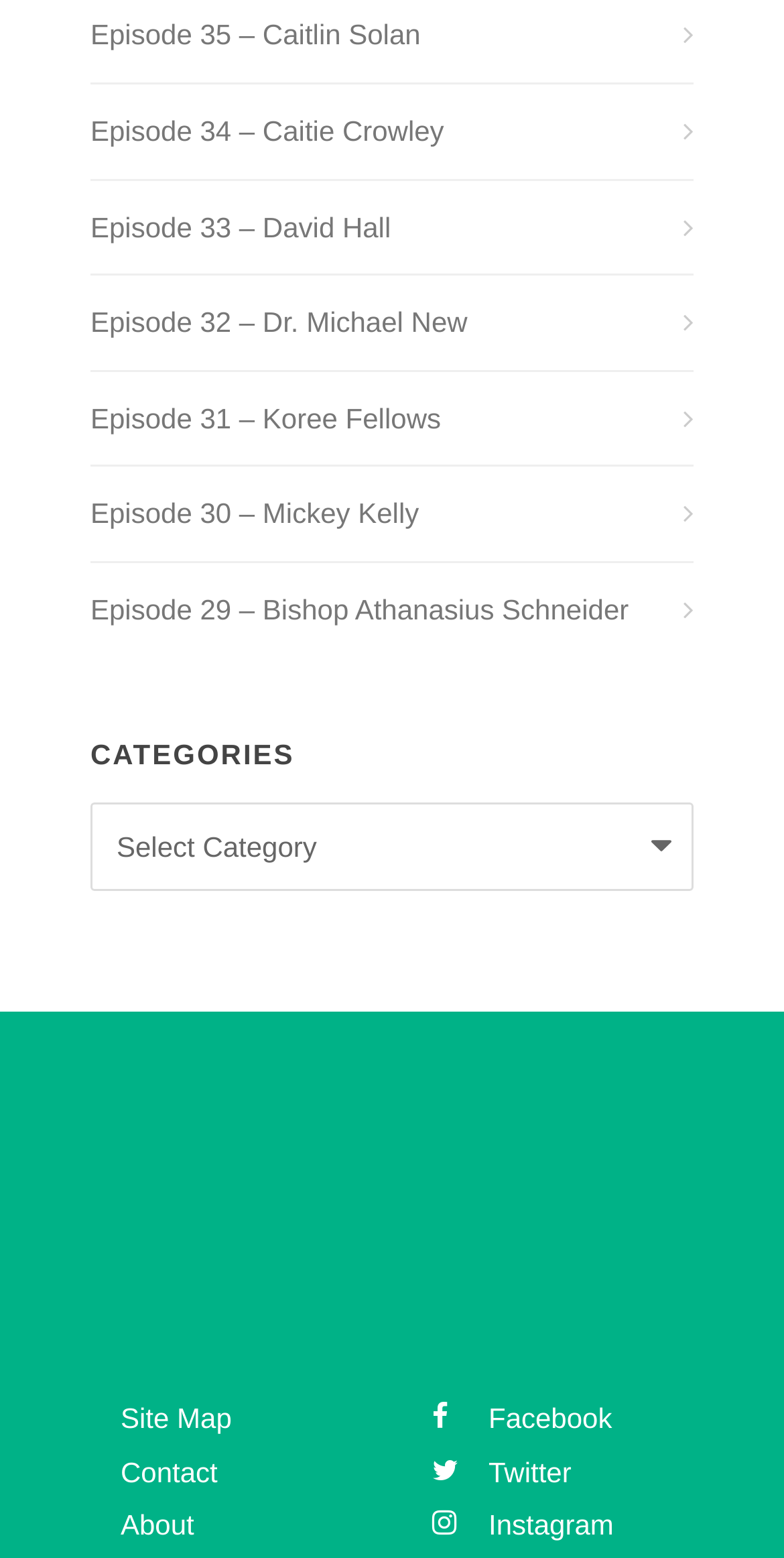Please provide a short answer using a single word or phrase for the question:
What is the purpose of the combobox?

Selecting categories